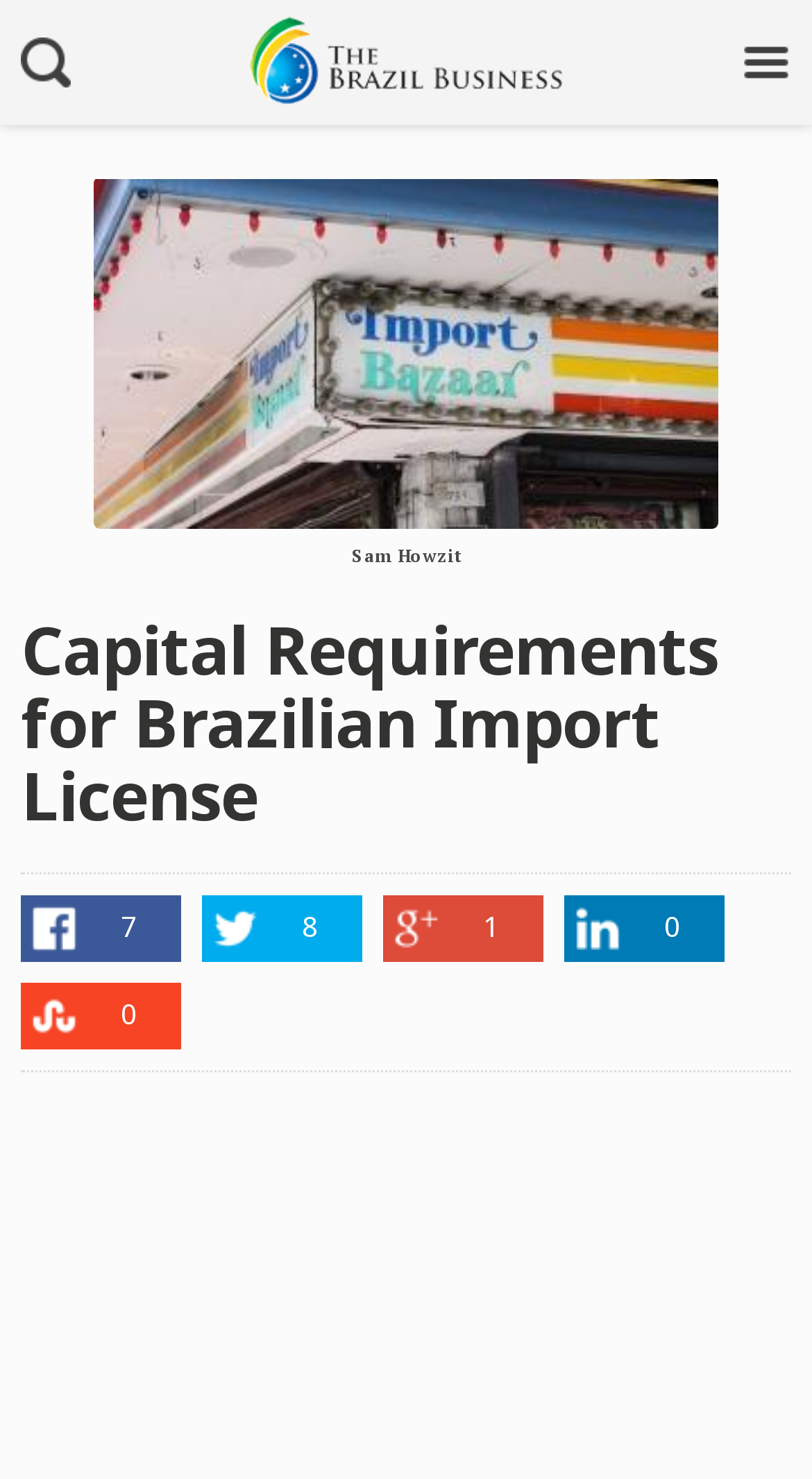Give a detailed account of the webpage, highlighting key information.

The webpage is about "Capital Requirements for Brazilian Import License" and provides information on obtaining a RADAR license and accessing SISCOMEX. 

At the top left corner, there is a "Mobile Search" link accompanied by a small image. Next to it, on the top center, is a link to "The Brazil Business" with its logo. On the top right corner, there is a "Mobile Navigation" image.

Below the top section, there is a large header that spans the entire width of the page, displaying the title "Capital Requirements for Brazilian Import License". 

Underneath the header, there is a table with two columns. The table contains two static text elements, "7" and "8", which are positioned in the top-left and top-center of the table, respectively.